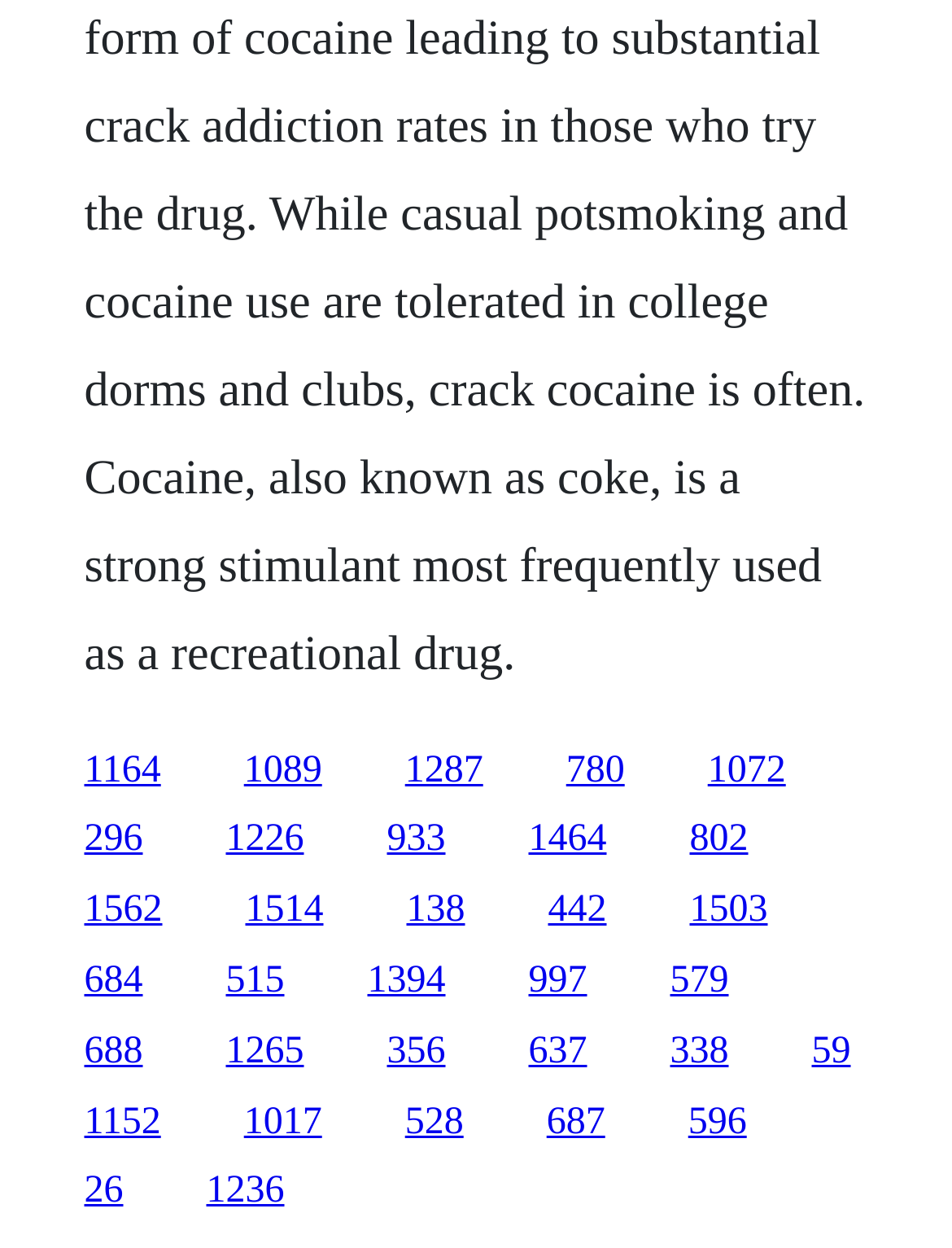Can you find the bounding box coordinates of the area I should click to execute the following instruction: "access the fifth link"?

[0.576, 0.713, 0.637, 0.746]